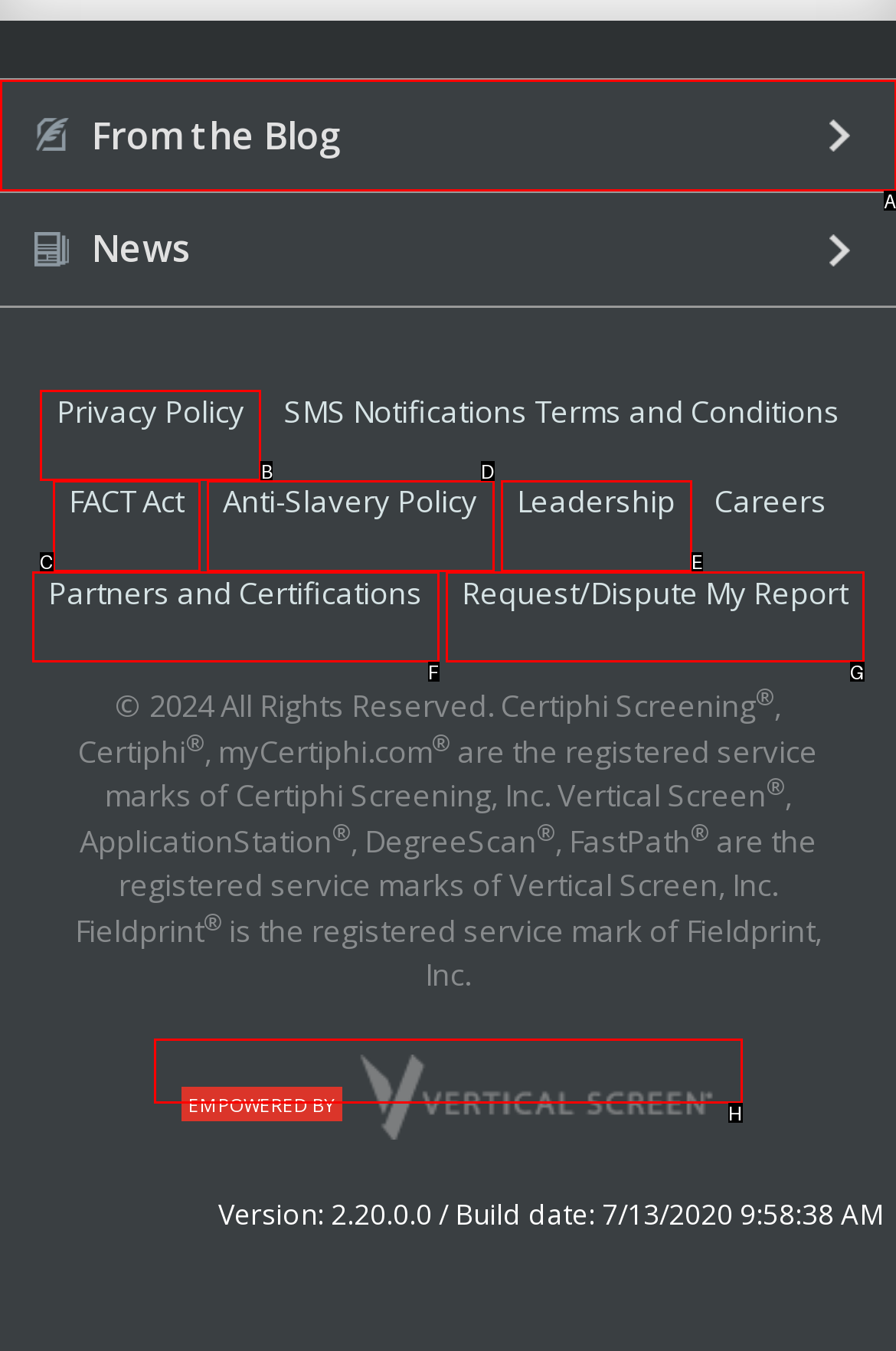From the description: Anti-Slavery Policy, select the HTML element that fits best. Reply with the letter of the appropriate option.

D